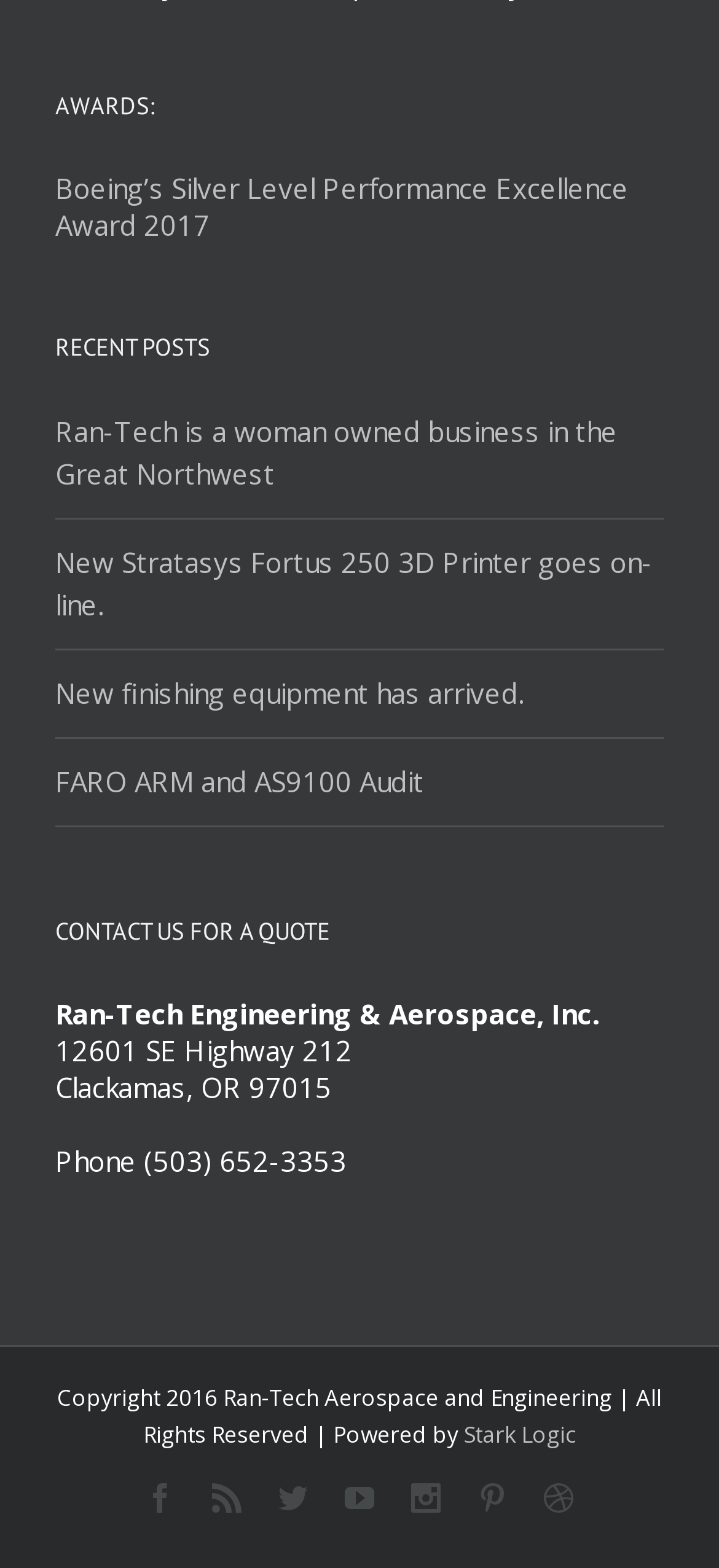What is the name of the company? Look at the image and give a one-word or short phrase answer.

Ran-Tech Engineering & Aerospace, Inc.